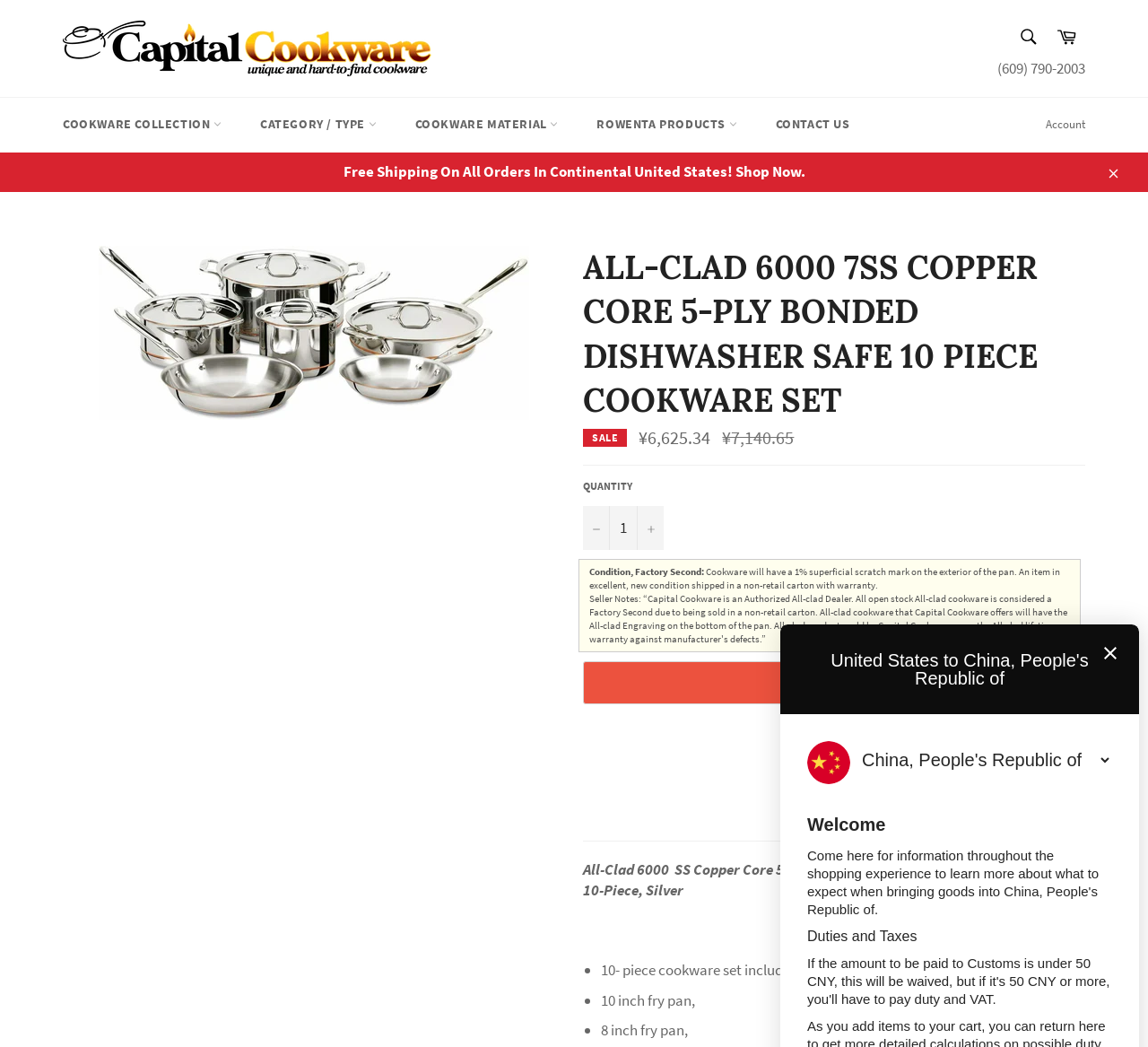Explain the webpage's design and content in an elaborate manner.

This webpage appears to be an e-commerce product page for an All-Clad 6000 SS Copper Core 5-Ply Bonded Dishwasher Safe Cookware Set. At the top of the page, there is a navigation bar with links to "Capital Cookware", "Cart", and a search bar. Below the navigation bar, there is a banner with a promotional message "Free Shipping On All Orders In Continental United States! Shop Now."

The main content of the page is divided into two sections. On the left side, there is a large image of the cookware set, accompanied by a product title "ALL-CLAD 6000 7SS COPPER CORE 5-PLY BONDED DISHWASHER SAFE 10 PIECE COOKWARE SET" and a "SALE" label. Below the image, there is a price section with the sale price and the original price crossed out.

On the right side, there is a section with product details, including a quantity selector, a condition description, and a product description. The product description lists the items included in the cookware set, such as a 10-inch fry pan and an 8-inch fry pan.

At the bottom of the page, there is a section with a horizontal separator, followed by a section with links to other pages, including "COOKWARE COLLECTION", "CATEGORY / TYPE", and "CONTACT US". There is also a flag icon and a dropdown menu to select a country.

Throughout the page, there are several buttons and links, including "Close" buttons, a "Search" button, and links to other pages.